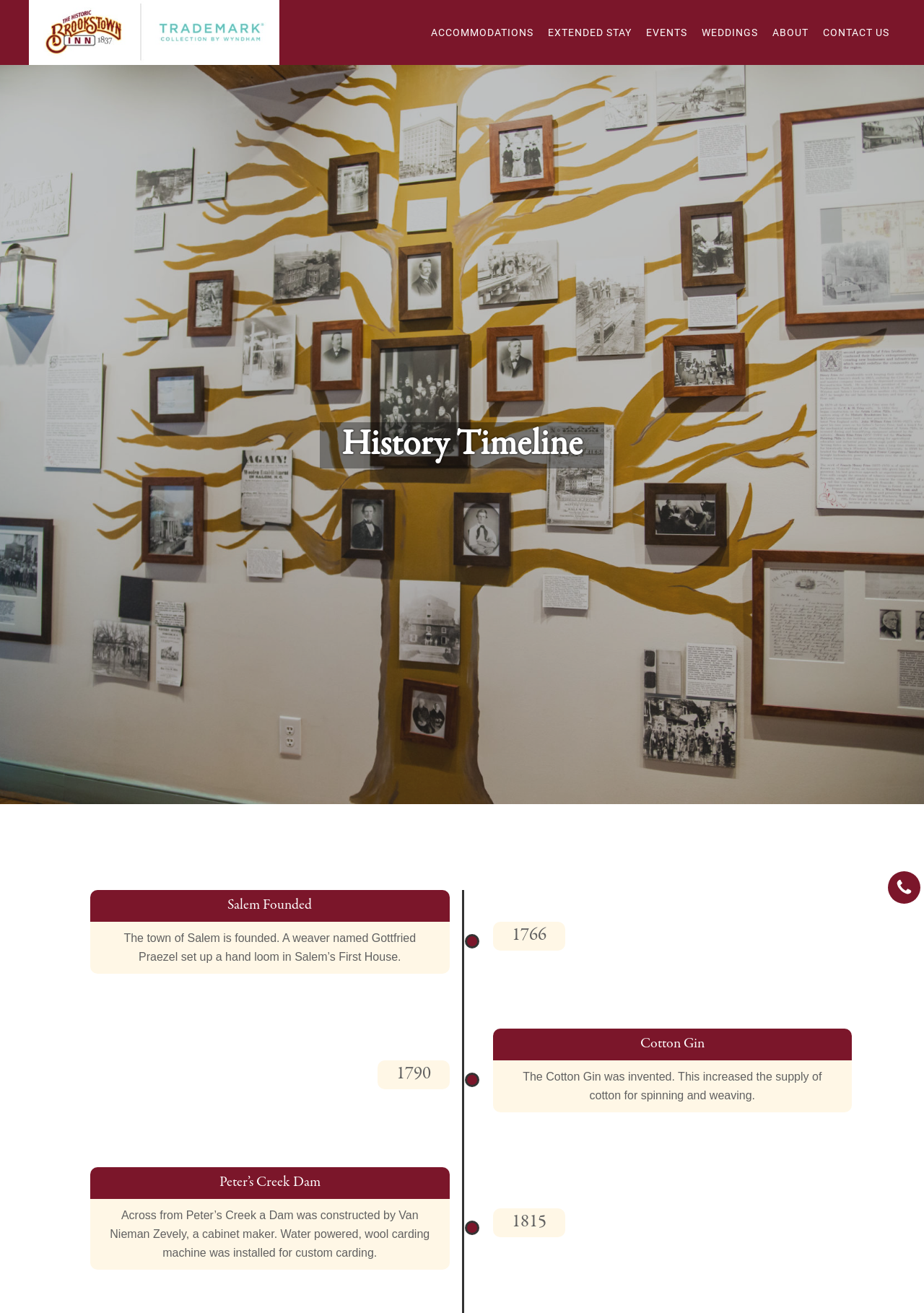Please locate the clickable area by providing the bounding box coordinates to follow this instruction: "Click on the 'Brookstown Inn' link".

[0.031, 0.0, 0.305, 0.049]